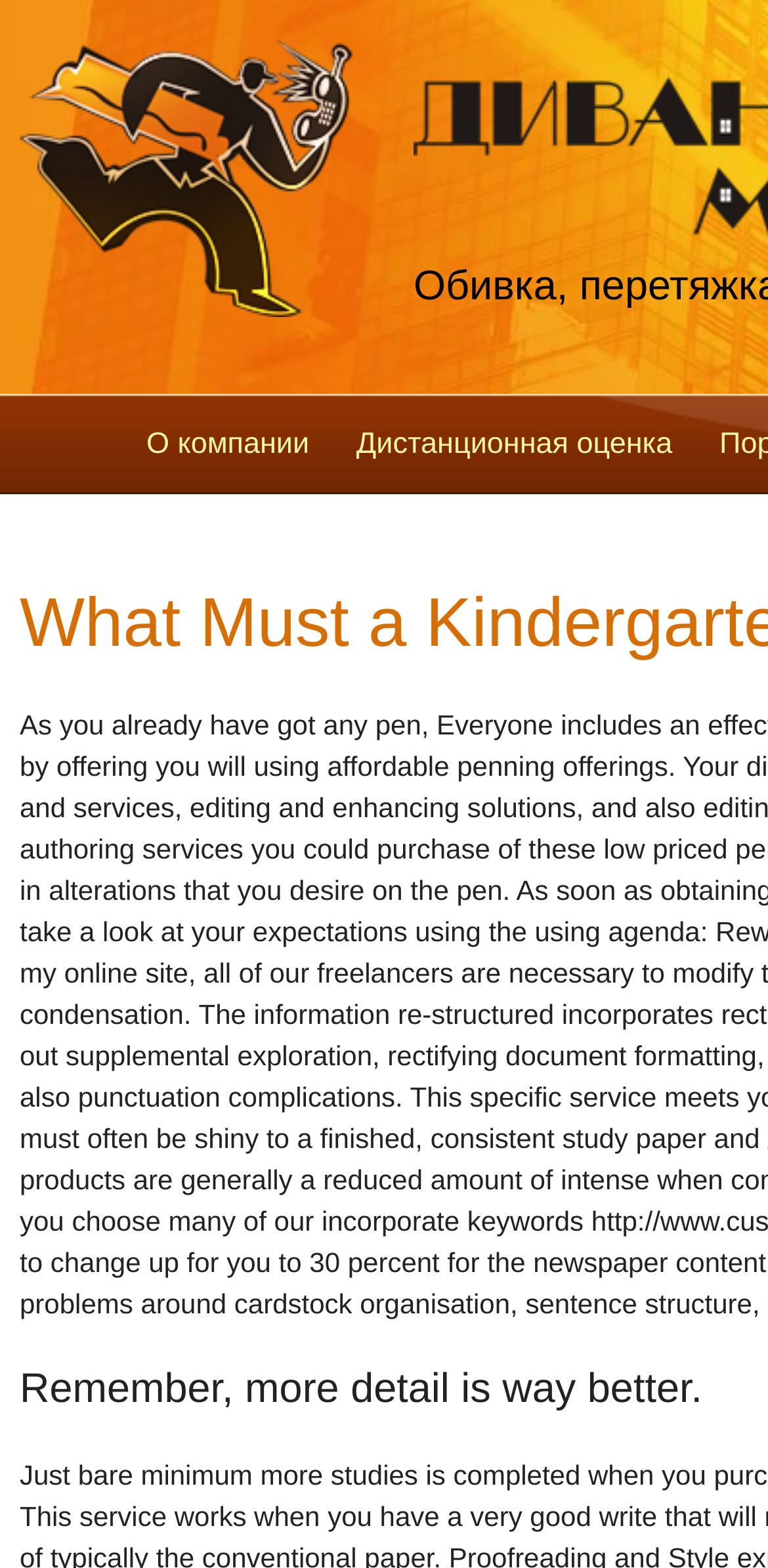Based on the description "Дистанционная оценка", find the bounding box of the specified UI element.

[0.438, 0.252, 0.901, 0.315]